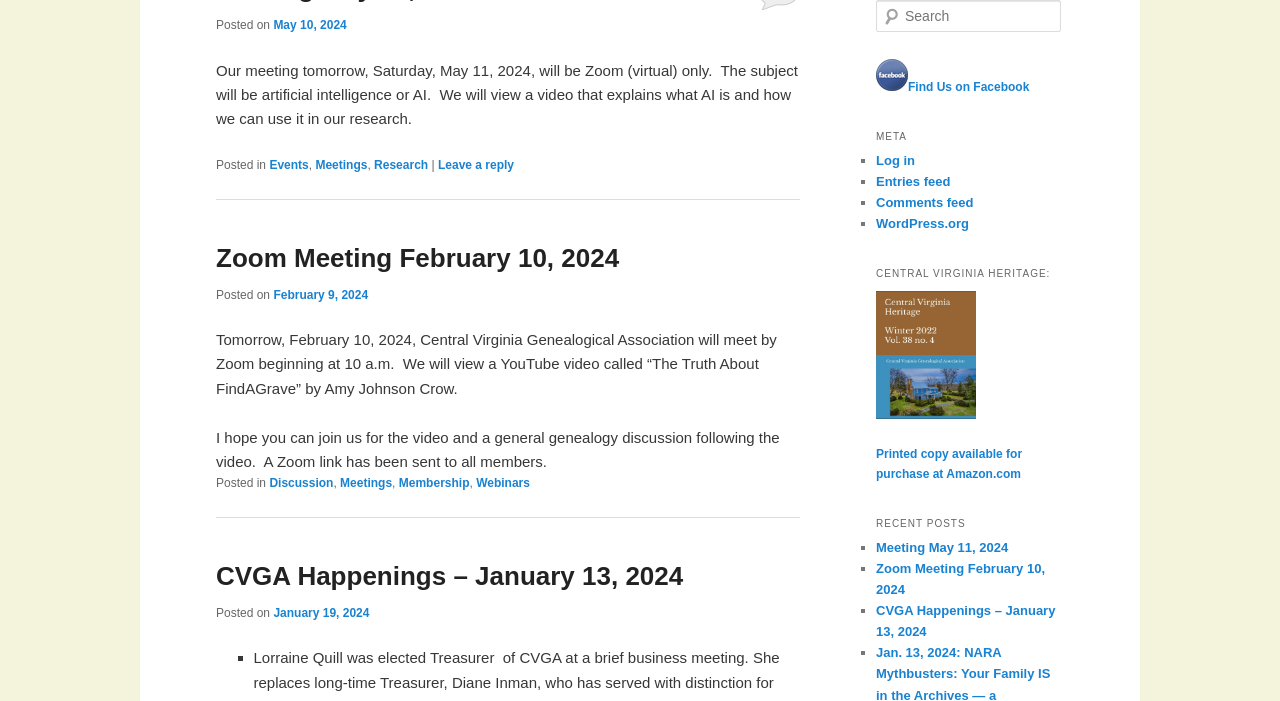Locate the UI element described by Research and provide its bounding box coordinates. Use the format (top-left x, top-left y, bottom-right x, bottom-right y) with all values as floating point numbers between 0 and 1.

[0.292, 0.226, 0.334, 0.246]